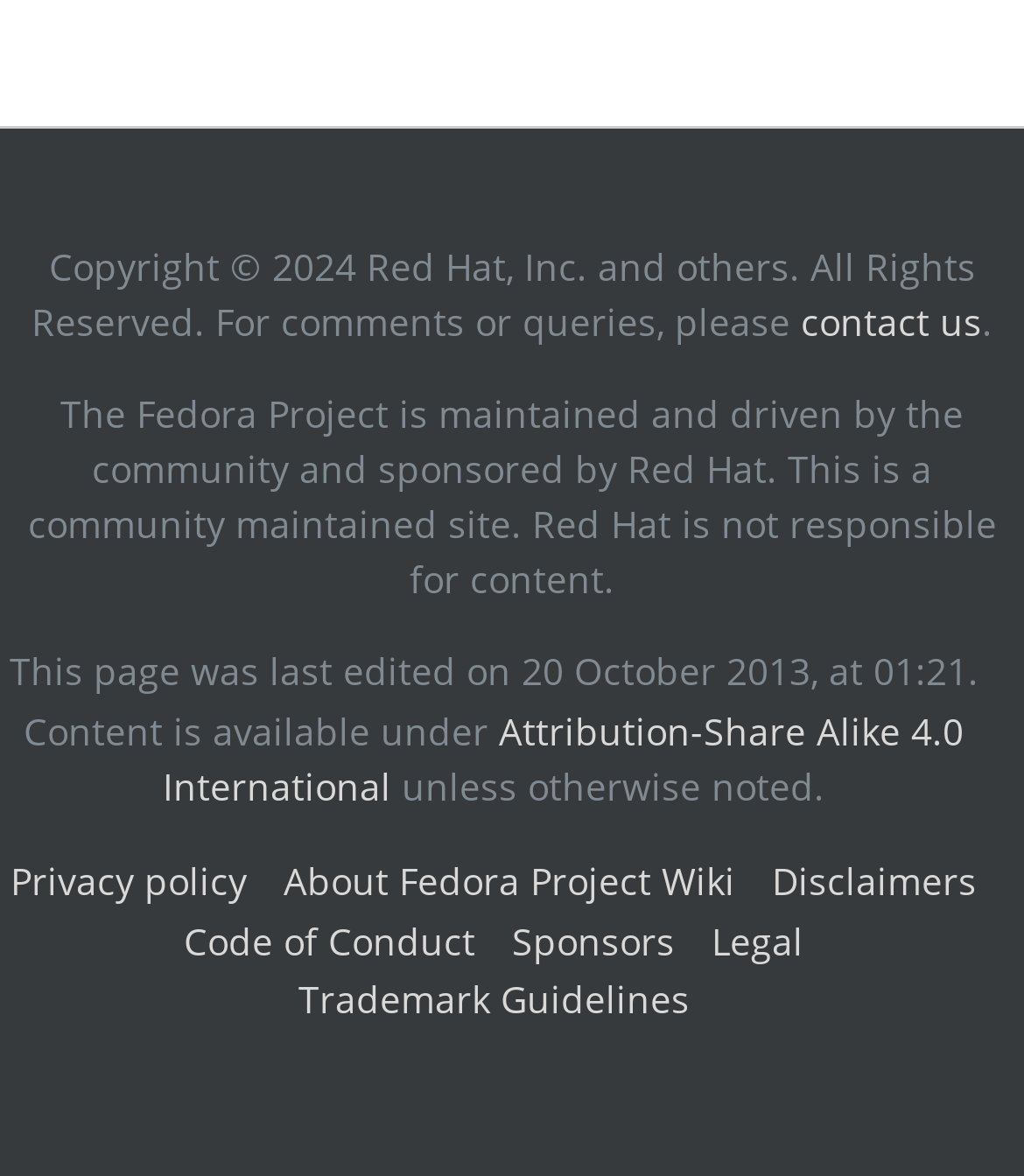Extract the bounding box coordinates for the UI element described by the text: "Privacy policy". The coordinates should be in the form of [left, top, right, bottom] with values between 0 and 1.

[0.01, 0.728, 0.241, 0.771]